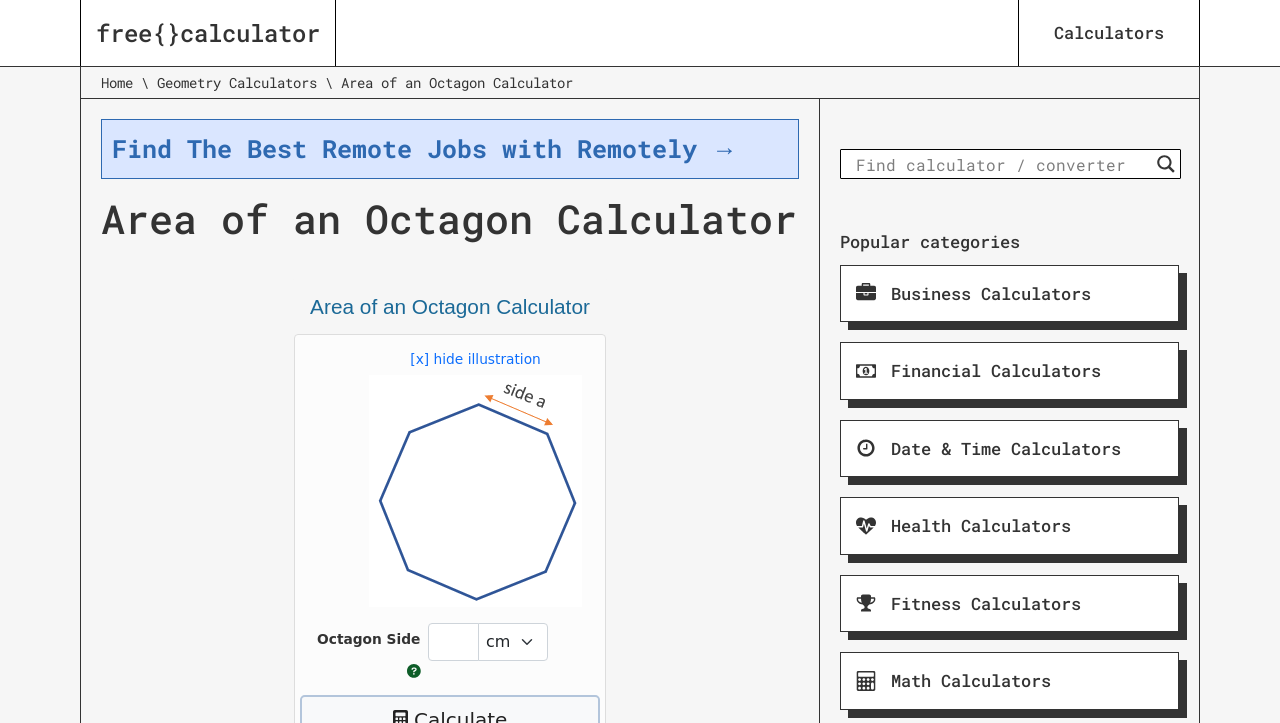Is the search input field enabled?
Utilize the image to construct a detailed and well-explained answer.

The search input field is enabled because the 'disabled' property of the textbox element is set to False, indicating that the user can interact with it.